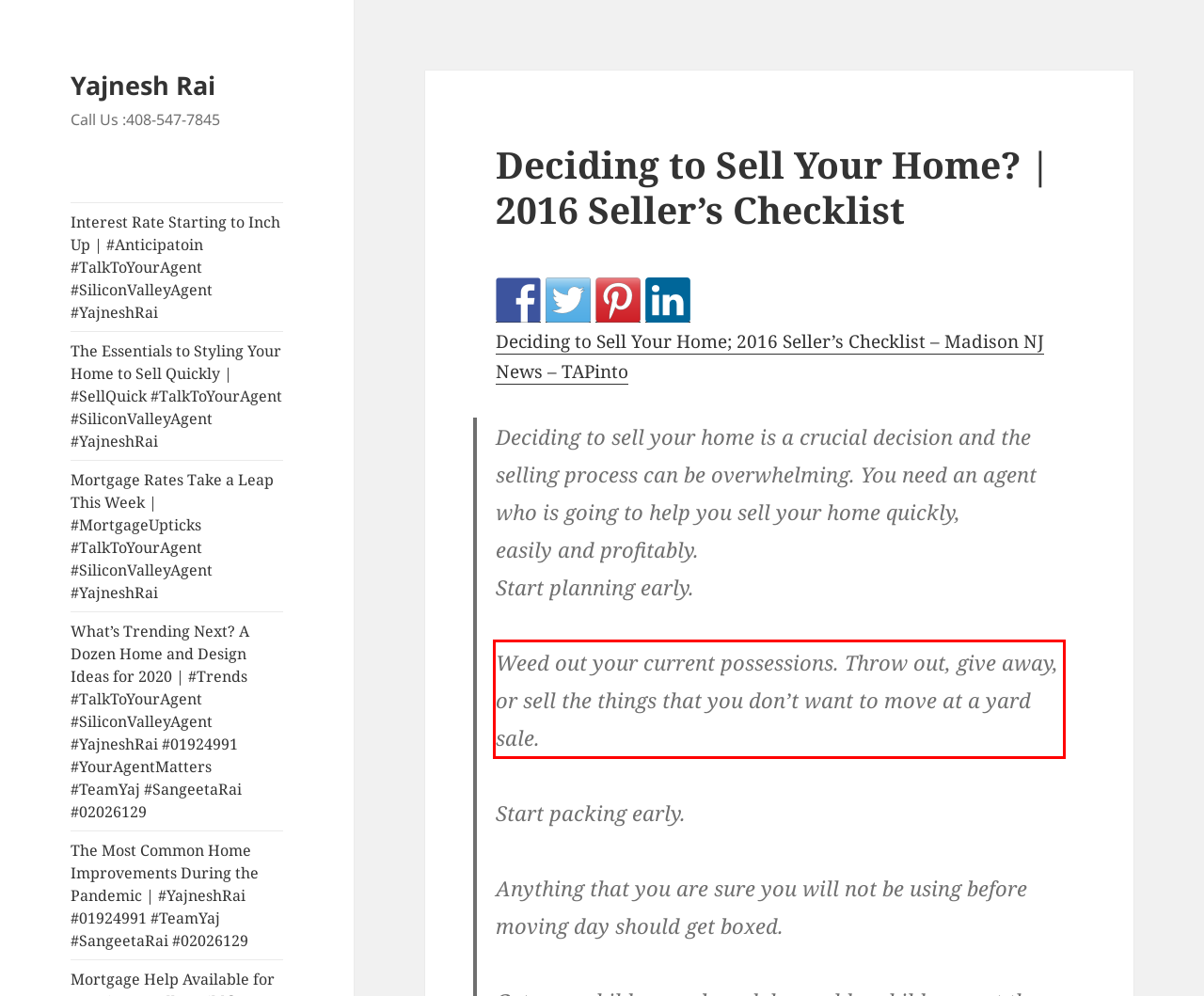Given a screenshot of a webpage, locate the red bounding box and extract the text it encloses.

Weed out your current possessions. Throw out, give away, or sell the things that you don’t want to move at a yard sale.